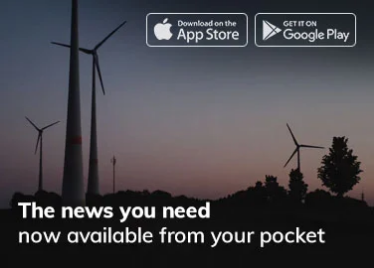Answer the question using only a single word or phrase: 
What is the purpose of the icons in the upper corners?

To download the app